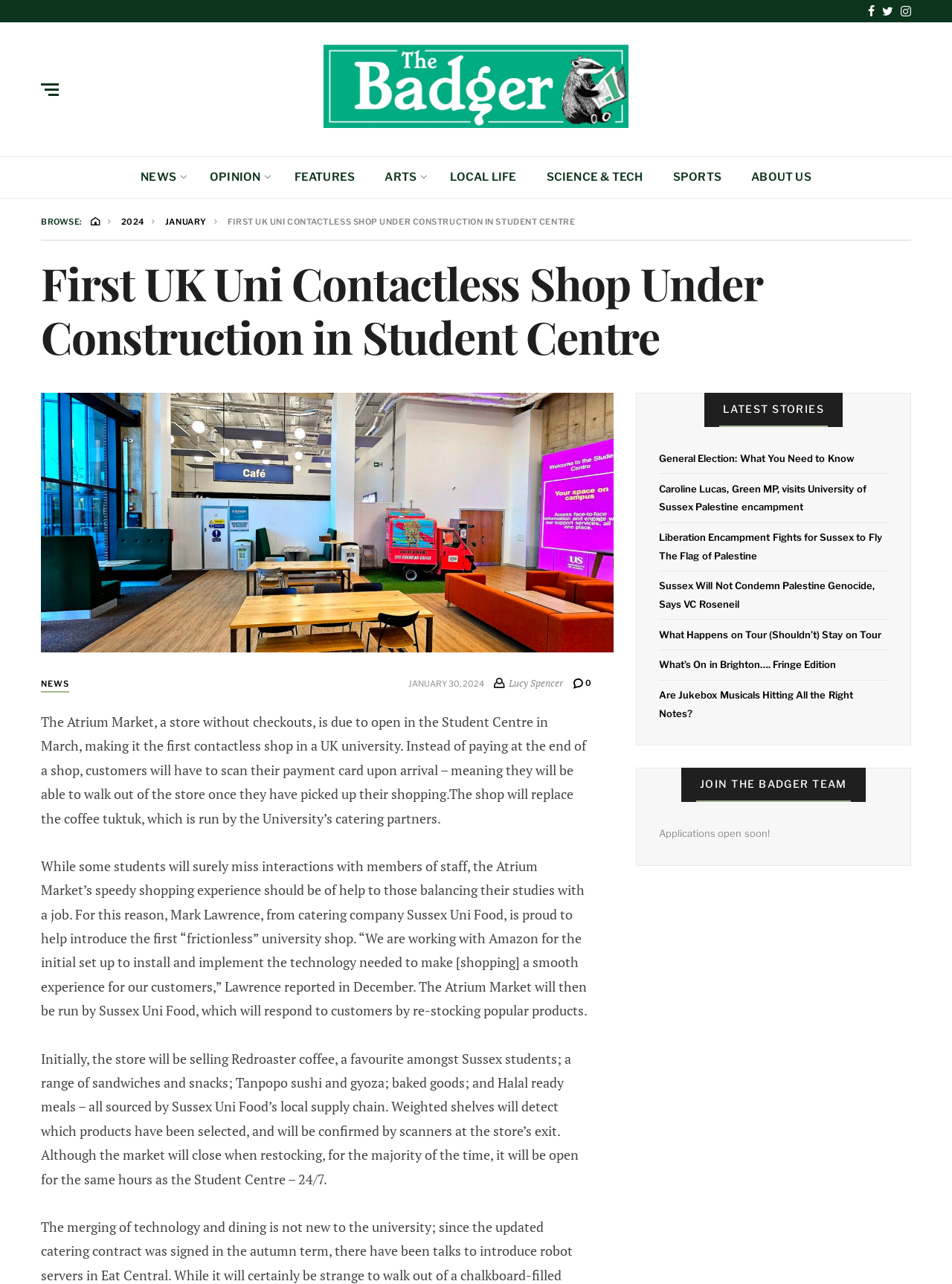Carefully examine the image and provide an in-depth answer to the question: Who is the catering company partnering with Amazon for the Atrium Market?

According to the article, Mark Lawrence from catering company Sussex Uni Food is proud to help introduce the first 'frictionless' university shop, and they are working with Amazon for the initial set up to install and implement the technology needed to make shopping a smooth experience for customers.